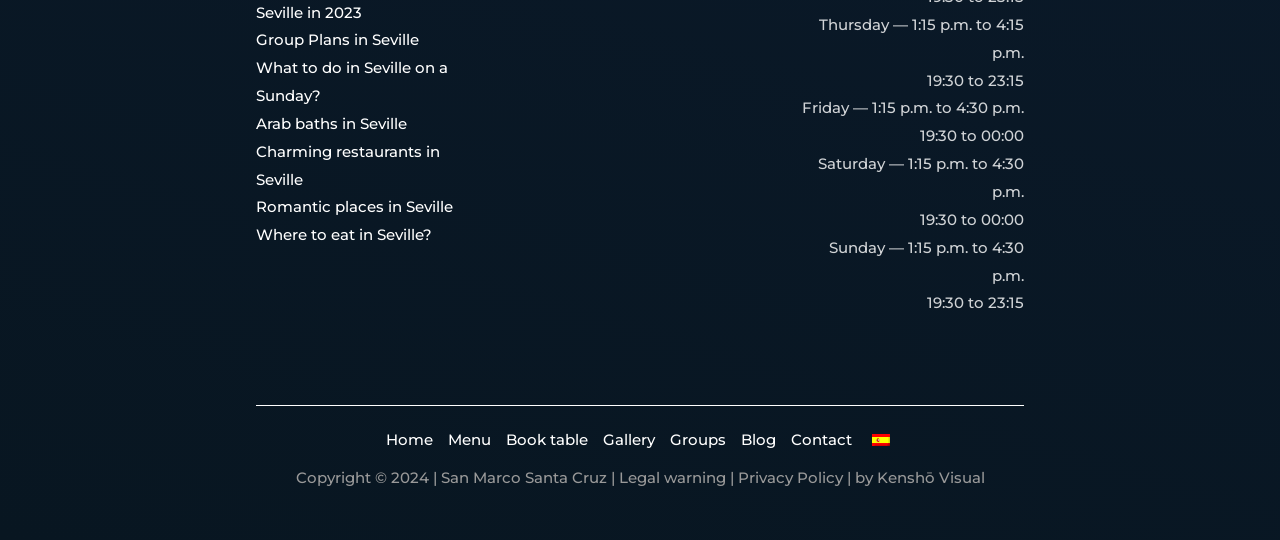What is the purpose of the navigation section?
Please provide an in-depth and detailed response to the question.

The navigation section, labeled as 'Site Navigation', contains links to different parts of the website, such as 'Home', 'Menu', 'Book table', and 'Gallery', indicating that its purpose is to facilitate navigation within the website.